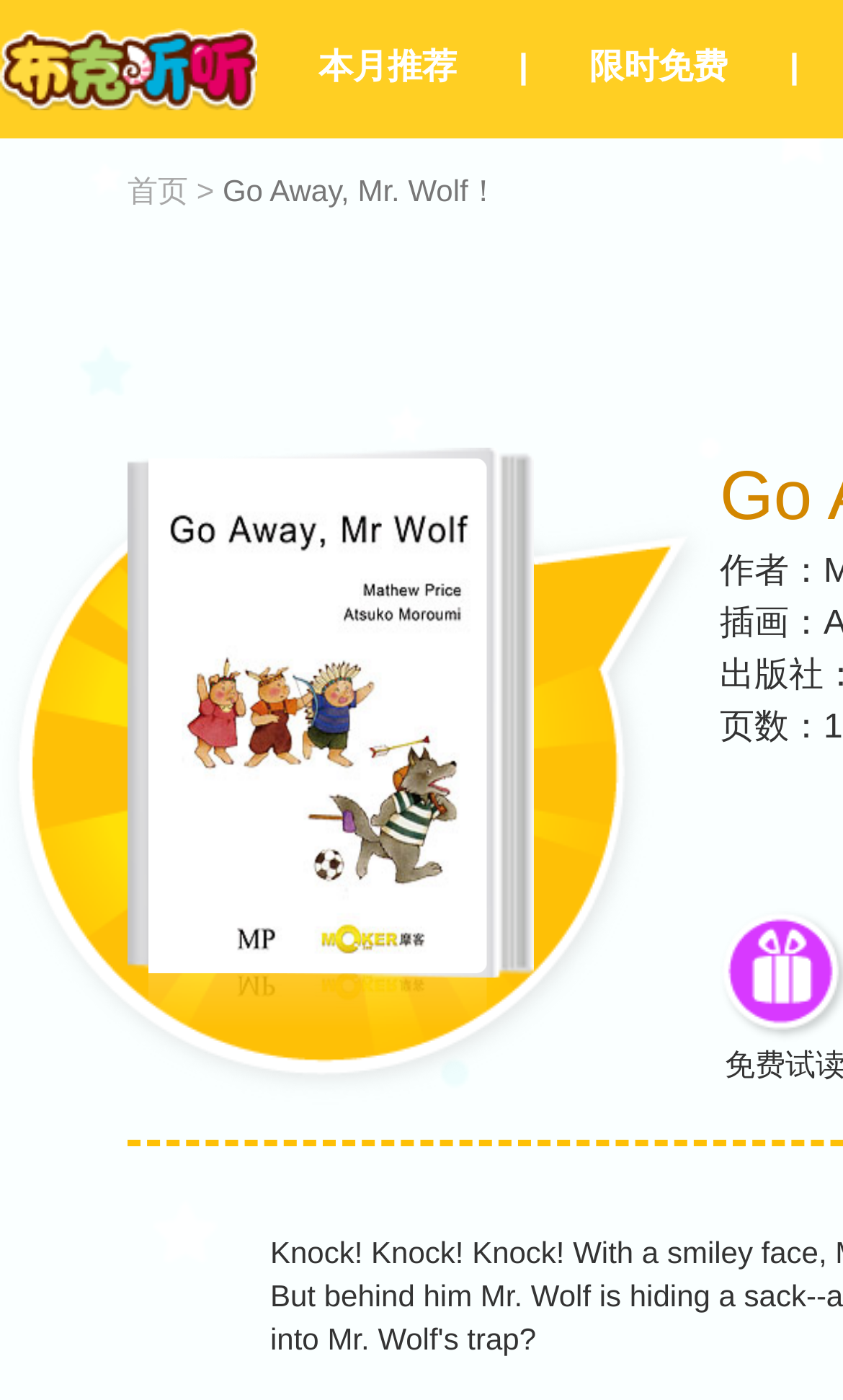What information is provided about the book author?
Look at the image and respond with a one-word or short phrase answer.

Author name